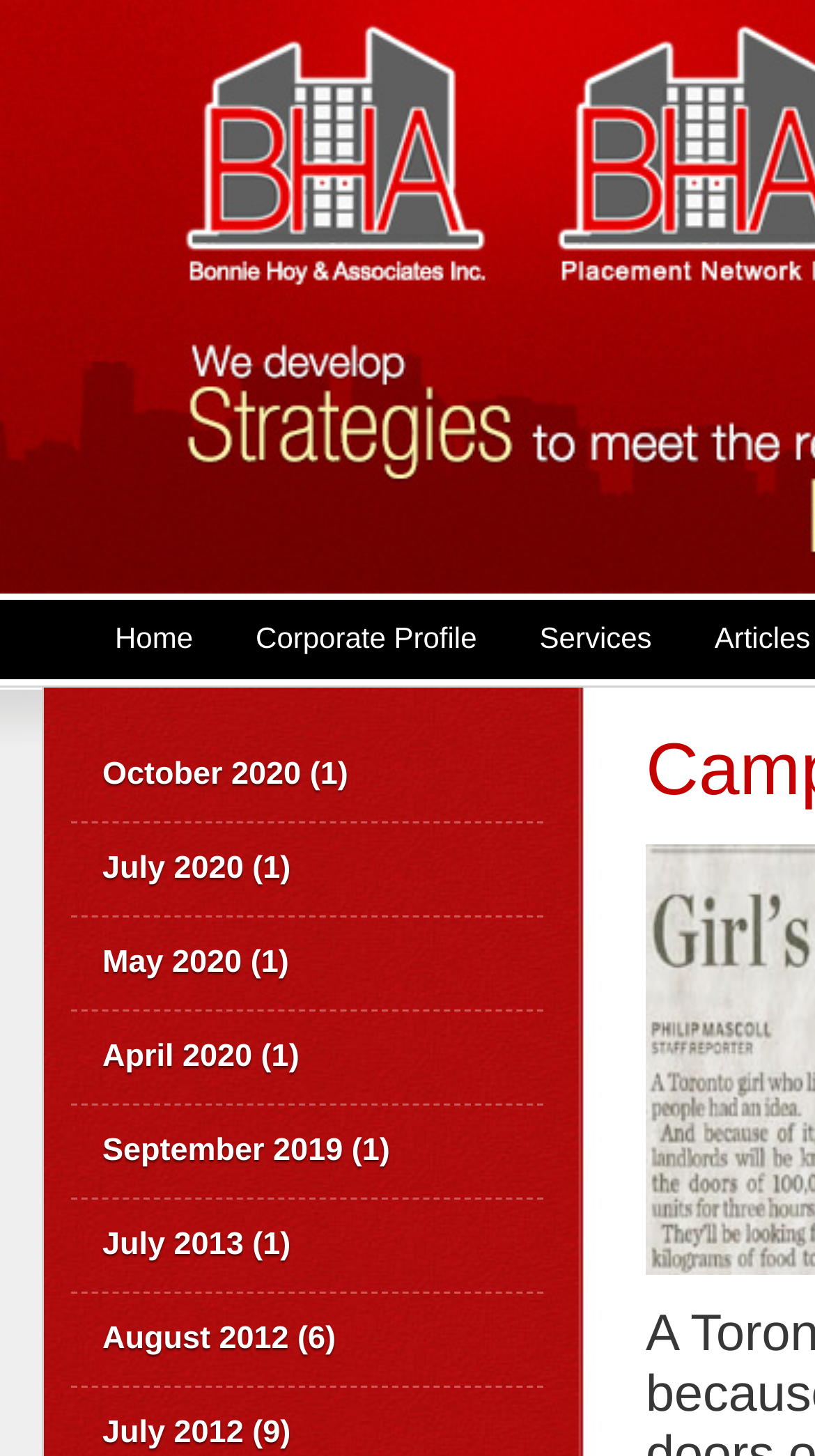Locate the bounding box coordinates of the clickable region necessary to complete the following instruction: "View Corporate Profile". Provide the coordinates in the format of four float numbers between 0 and 1, i.e., [left, top, right, bottom].

[0.275, 0.412, 0.624, 0.466]